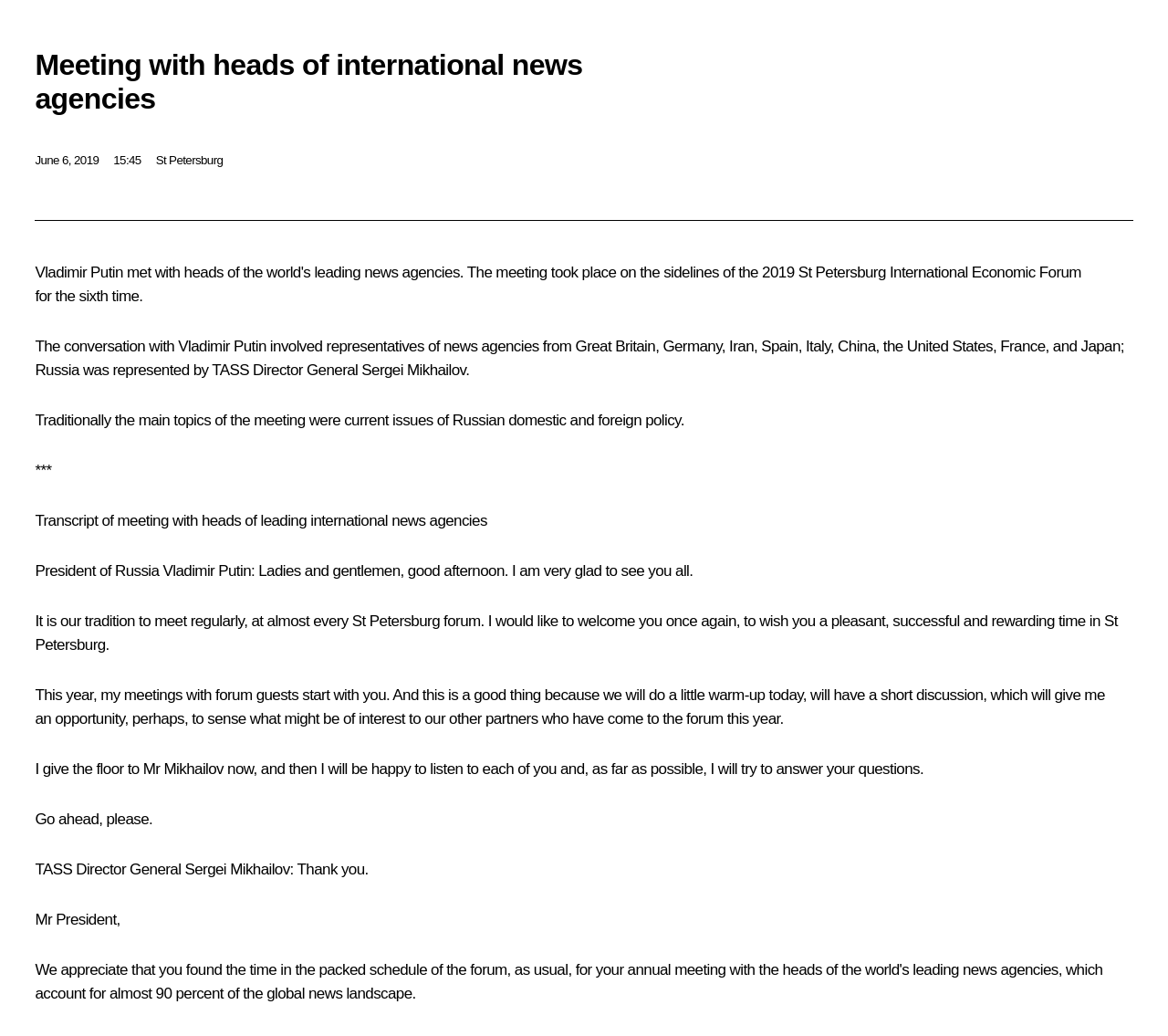Can you identify and provide the main heading of the webpage?

Meeting with heads of international news agencies